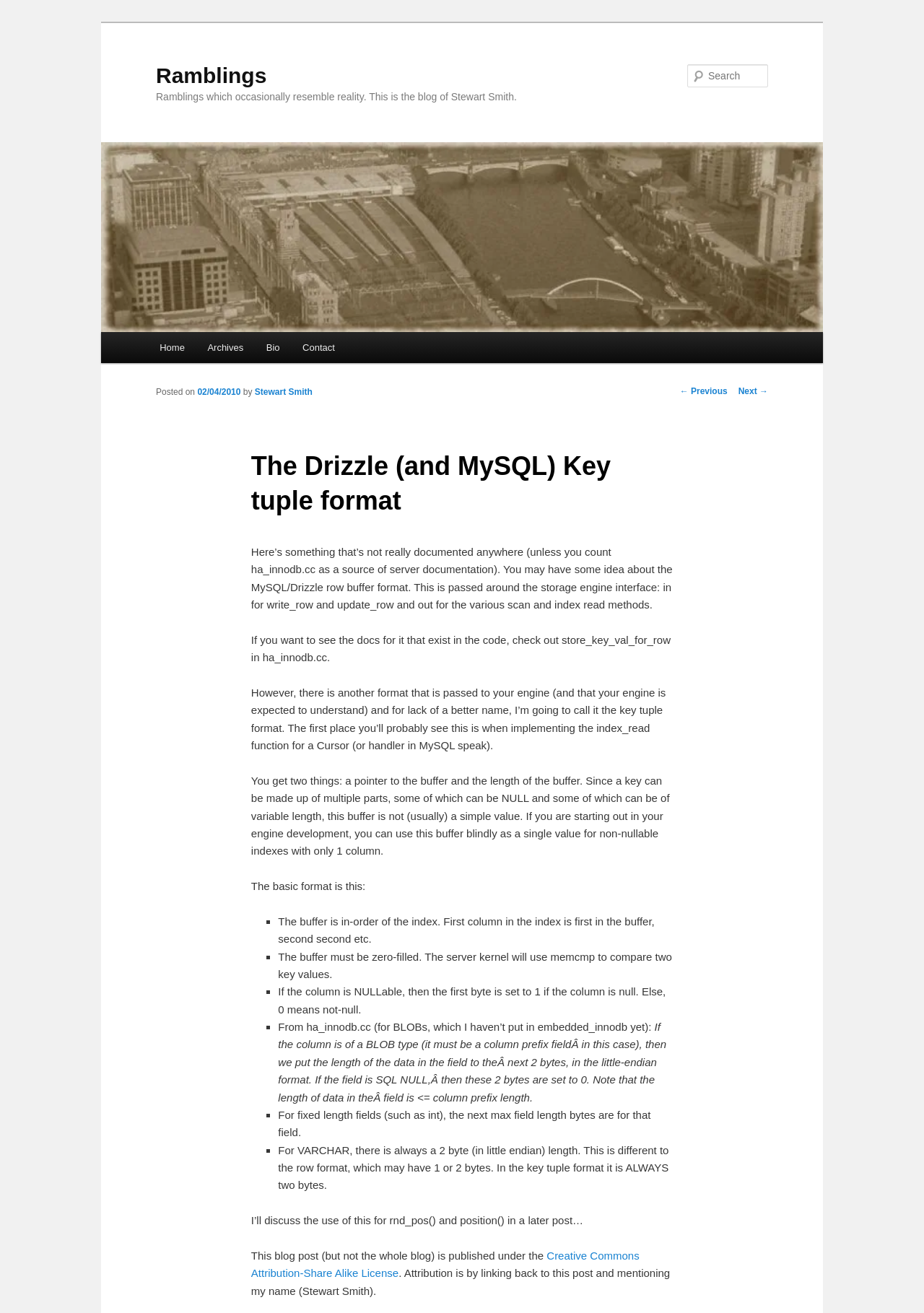What is the blog name?
Refer to the image and give a detailed answer to the query.

The blog name can be found in the heading element with the text 'Ramblings' which appears multiple times on the webpage, indicating that it is the title of the blog.